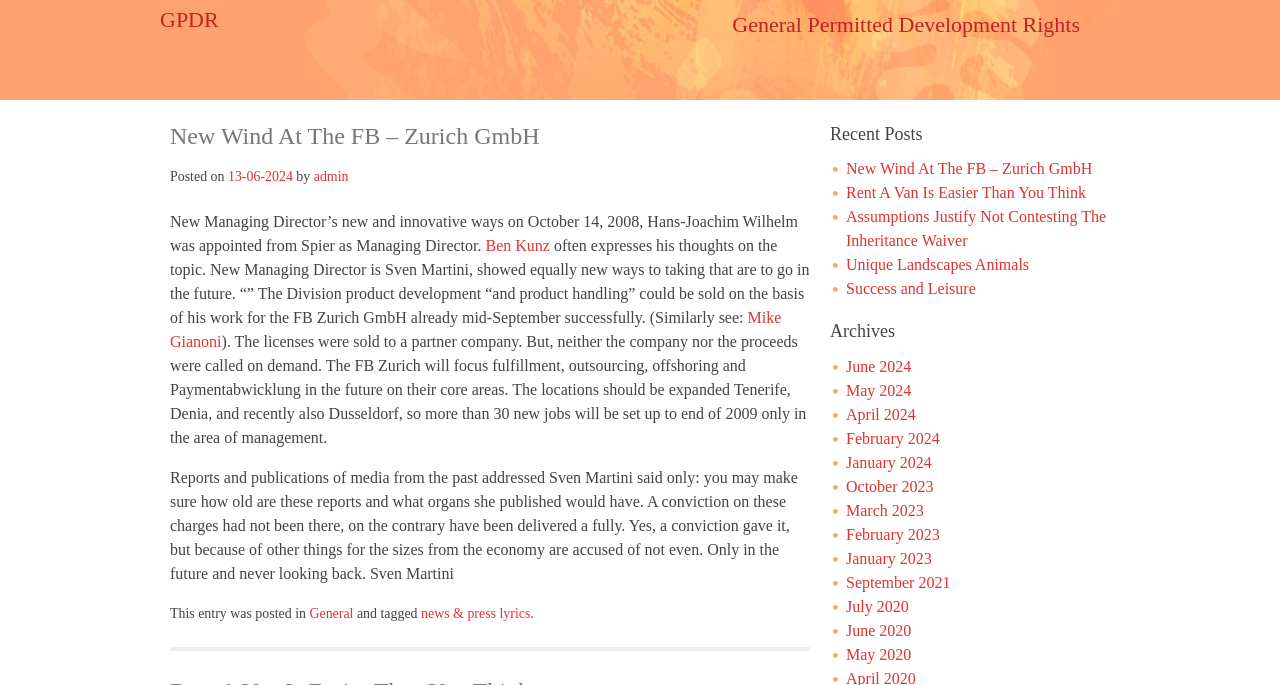Who is the author of the article?
Please respond to the question thoroughly and include all relevant details.

The article mentions 'Posted by admin' at the bottom, indicating that the author of the article is 'admin'.